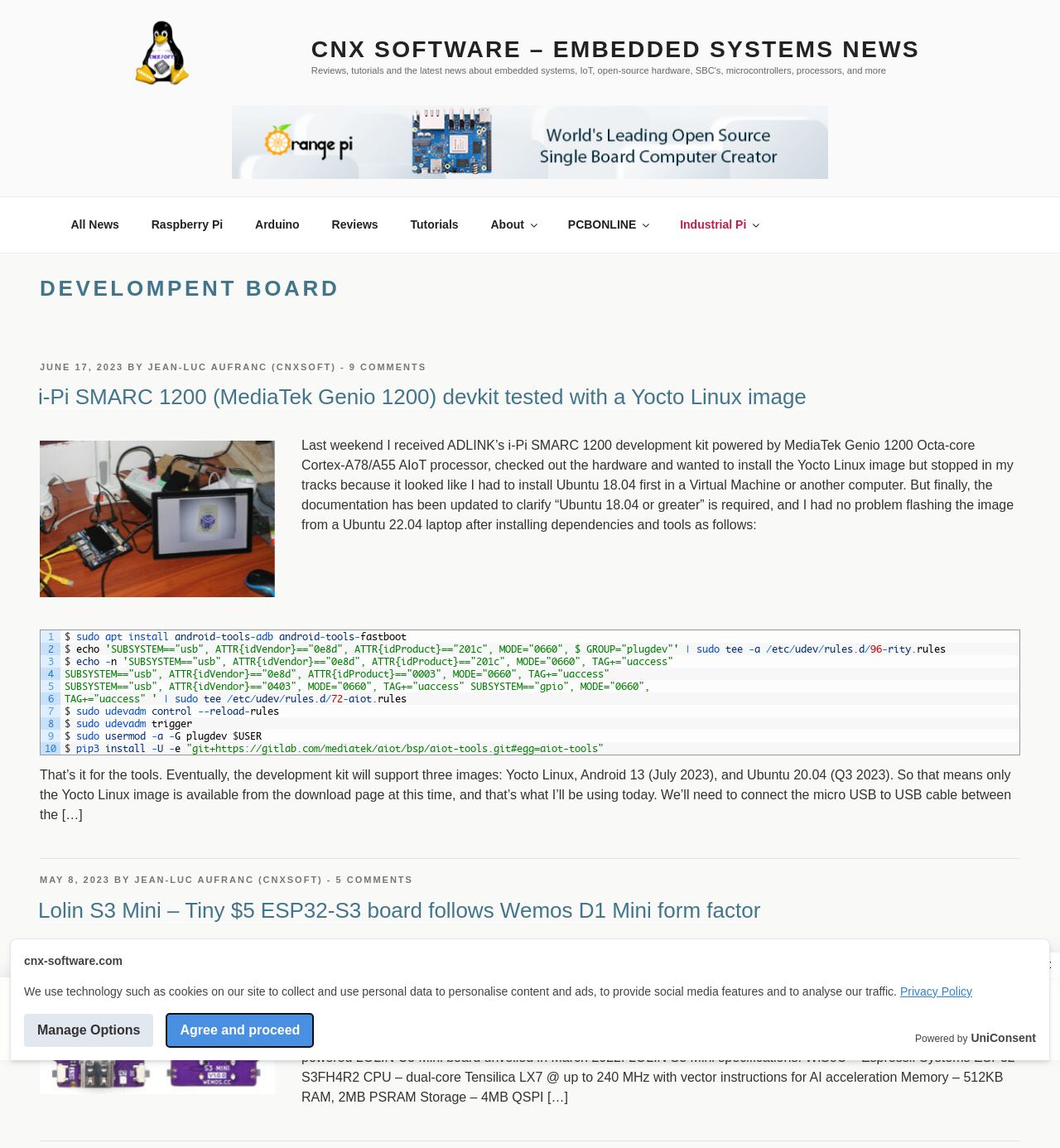Predict the bounding box coordinates of the area that should be clicked to accomplish the following instruction: "Explore the 'All News' section". The bounding box coordinates should consist of four float numbers between 0 and 1, i.e., [left, top, right, bottom].

[0.053, 0.179, 0.126, 0.212]